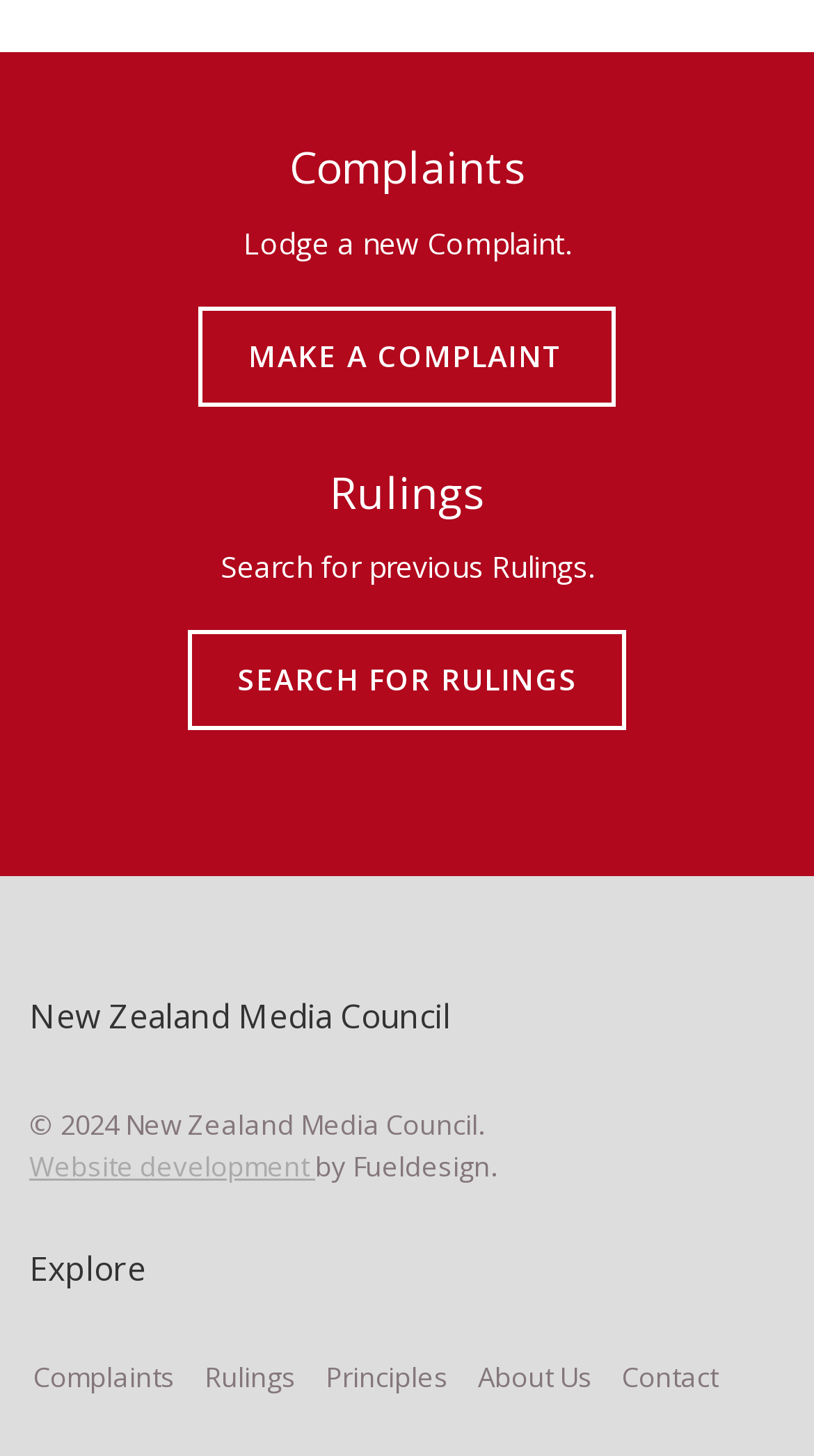Identify the bounding box coordinates of the element to click to follow this instruction: 'Explore complaints'. Ensure the coordinates are four float values between 0 and 1, provided as [left, top, right, bottom].

[0.041, 0.932, 0.215, 0.958]